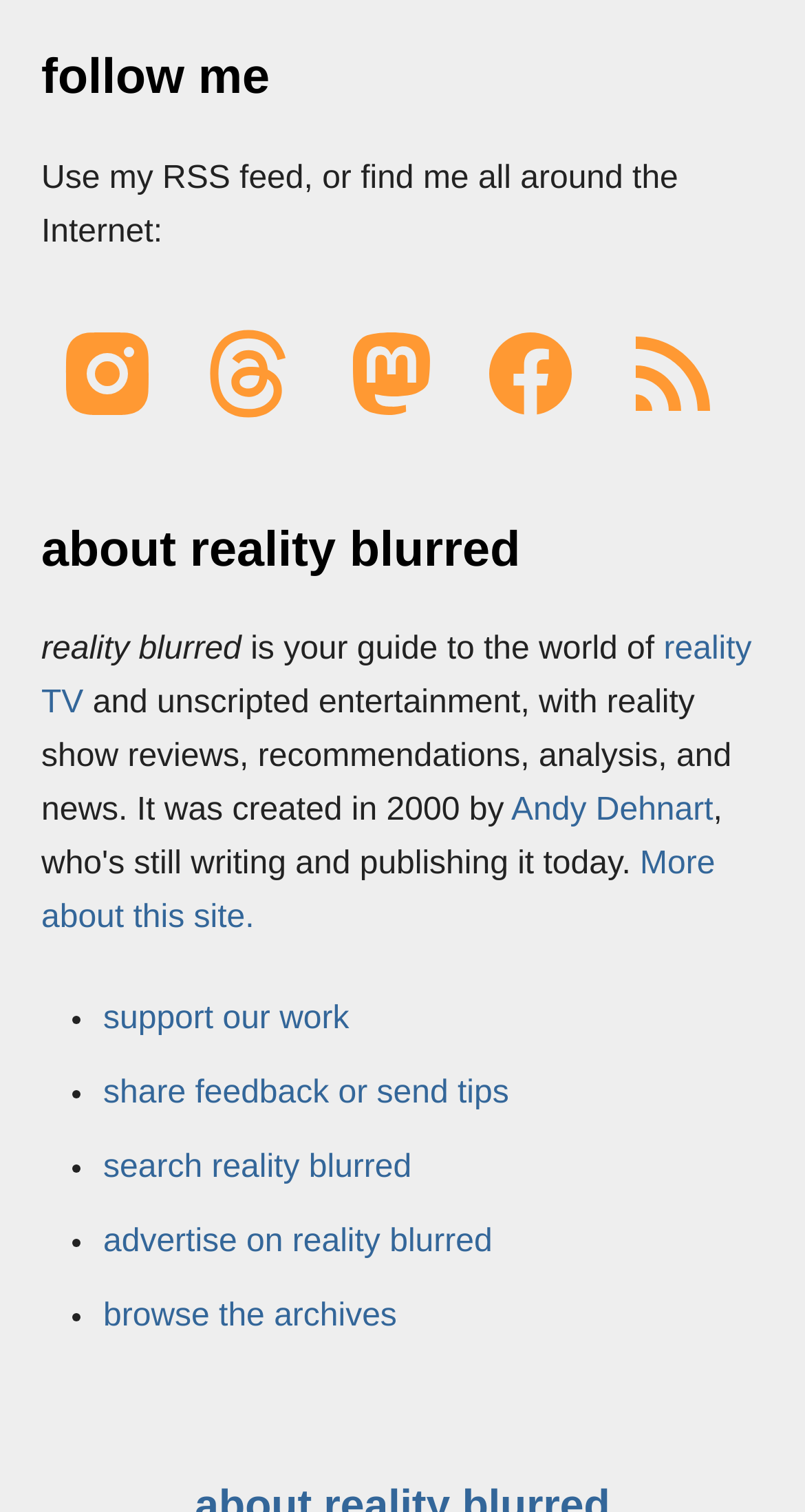Extract the bounding box coordinates for the UI element described by the text: "Menu". The coordinates should be in the form of [left, top, right, bottom] with values between 0 and 1.

None